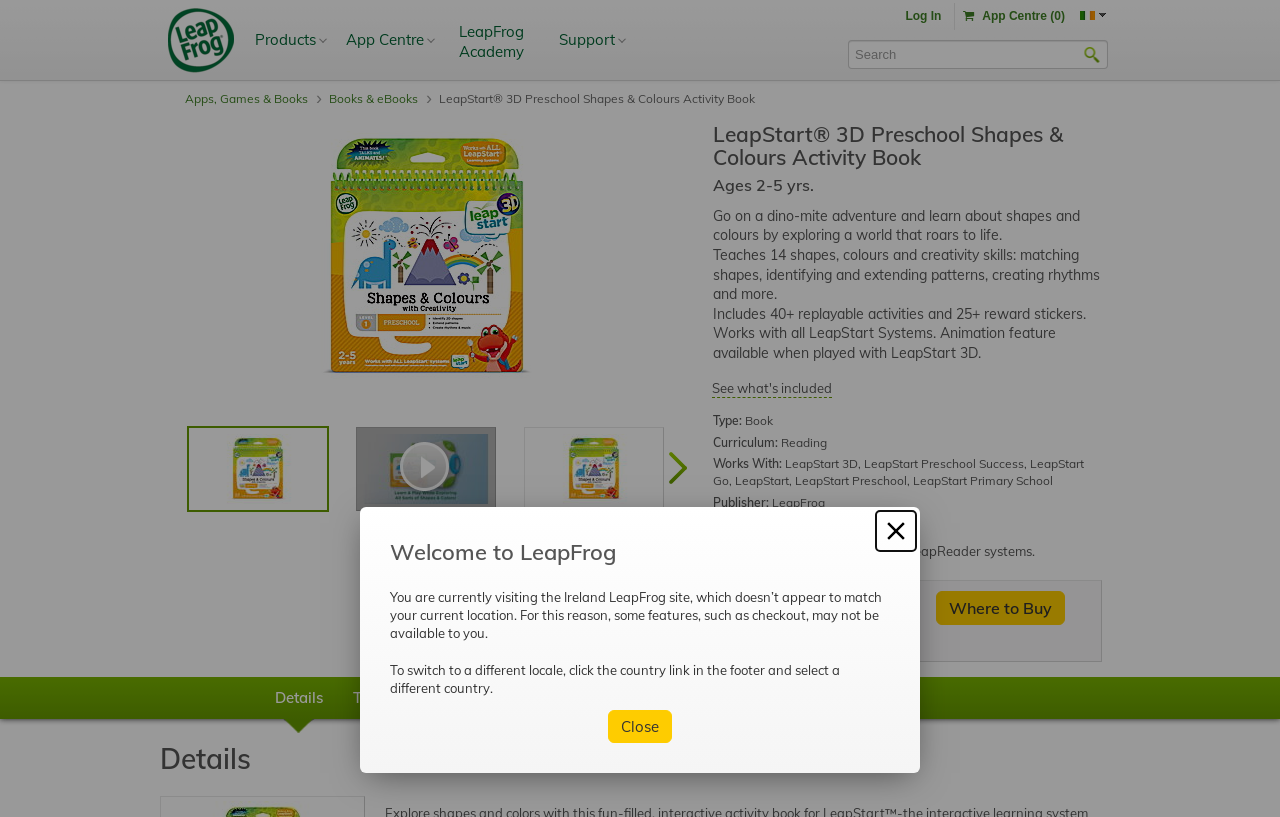Calculate the bounding box coordinates of the UI element given the description: "LeapFrog Academy".

[0.343, 0.0, 0.425, 0.098]